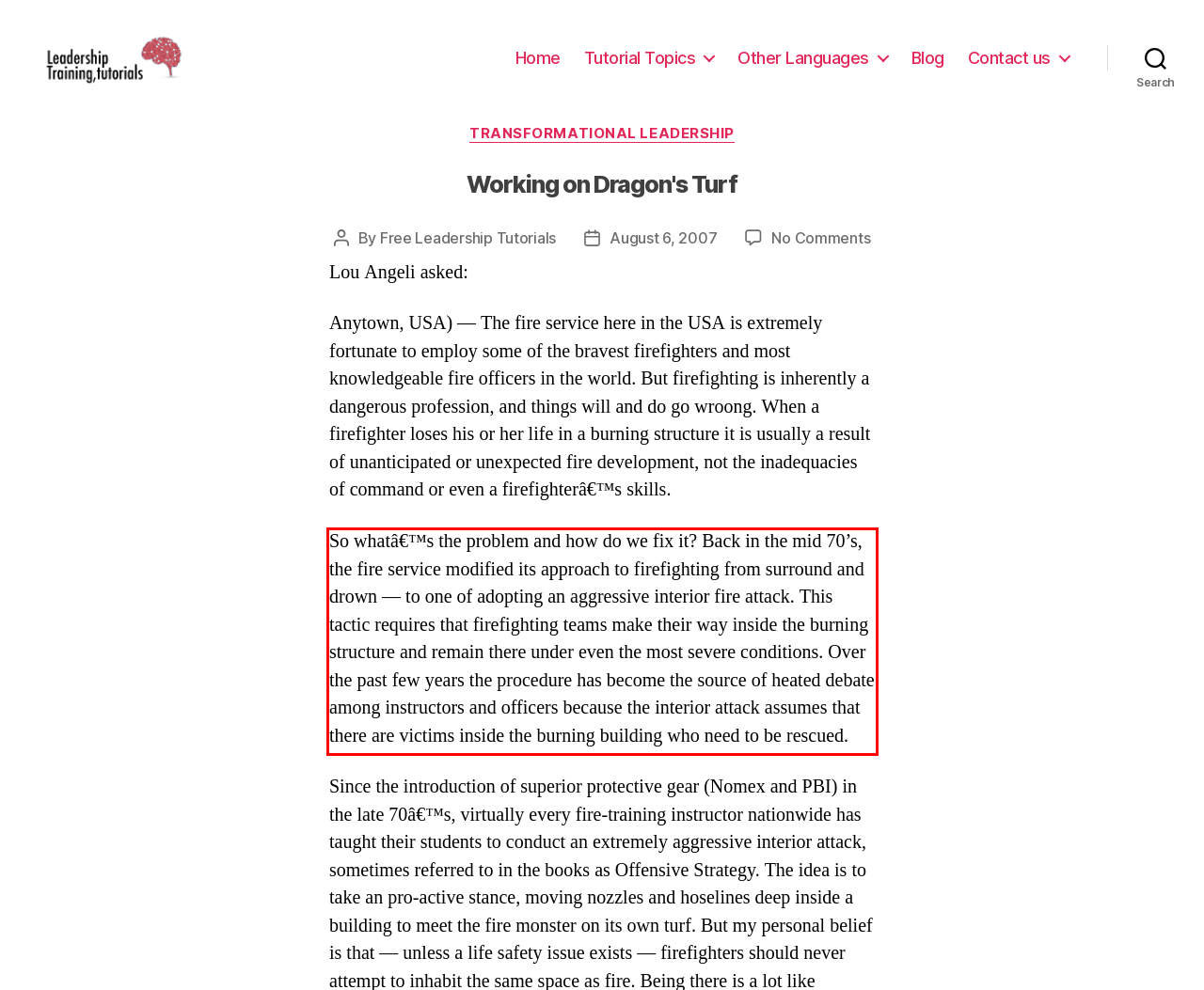You are provided with a screenshot of a webpage featuring a red rectangle bounding box. Extract the text content within this red bounding box using OCR.

So whatâ€™s the problem and how do we fix it? Back in the mid 70’s, the fire service modified its approach to firefighting from surround and drown — to one of adopting an aggressive interior fire attack. This tactic requires that firefighting teams make their way inside the burning structure and remain there under even the most severe conditions. Over the past few years the procedure has become the source of heated debate among instructors and officers because the interior attack assumes that there are victims inside the burning building who need to be rescued.